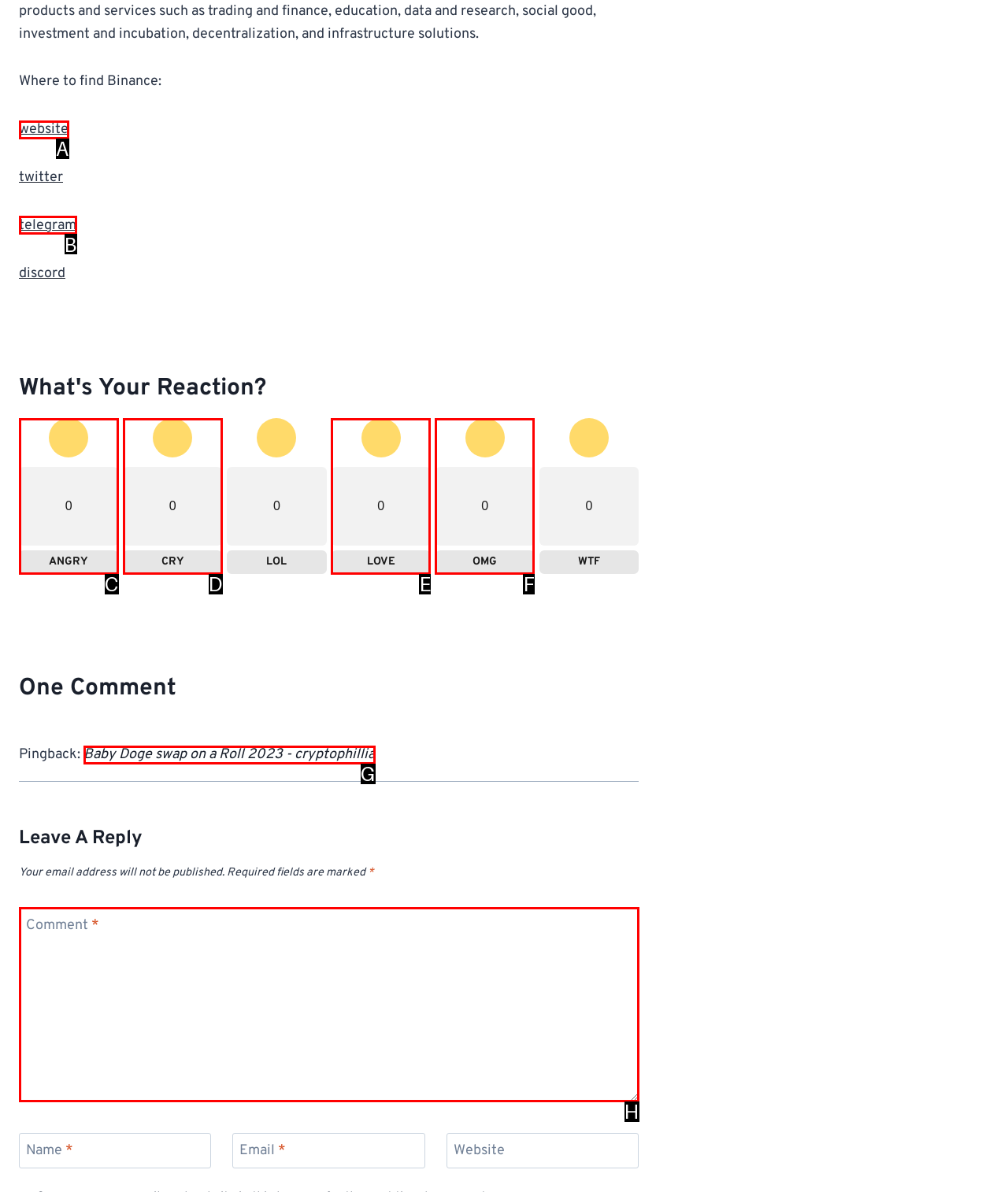Please indicate which HTML element to click in order to fulfill the following task: Click on the Baby Doge swap on a Roll 2023 link Respond with the letter of the chosen option.

G